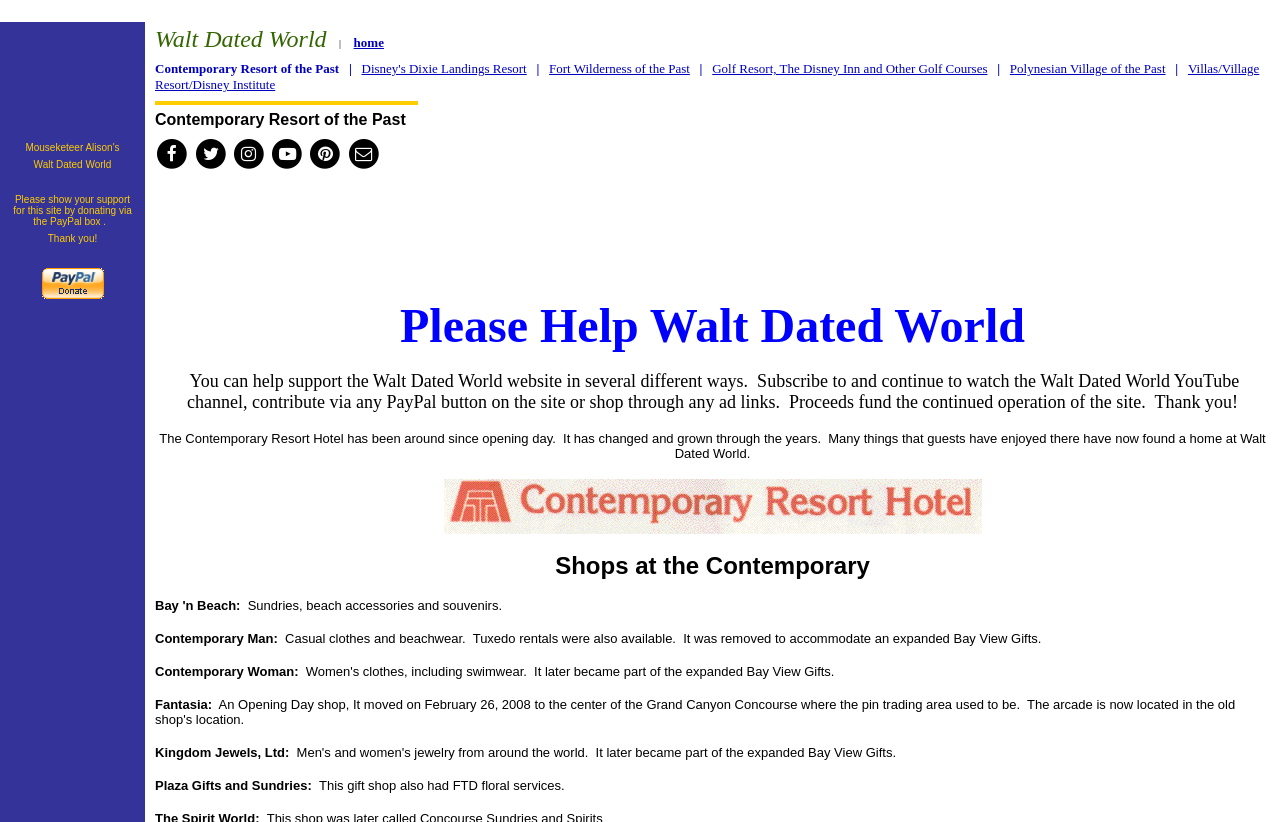What is the purpose of the PayPal button?
Answer the question with a thorough and detailed explanation.

The PayPal button is used to make payments, which is indicated by the text 'Make payments with PayPal - it's fast, free and secure!' next to the button. This suggests that the website is accepting donations or payments through PayPal.